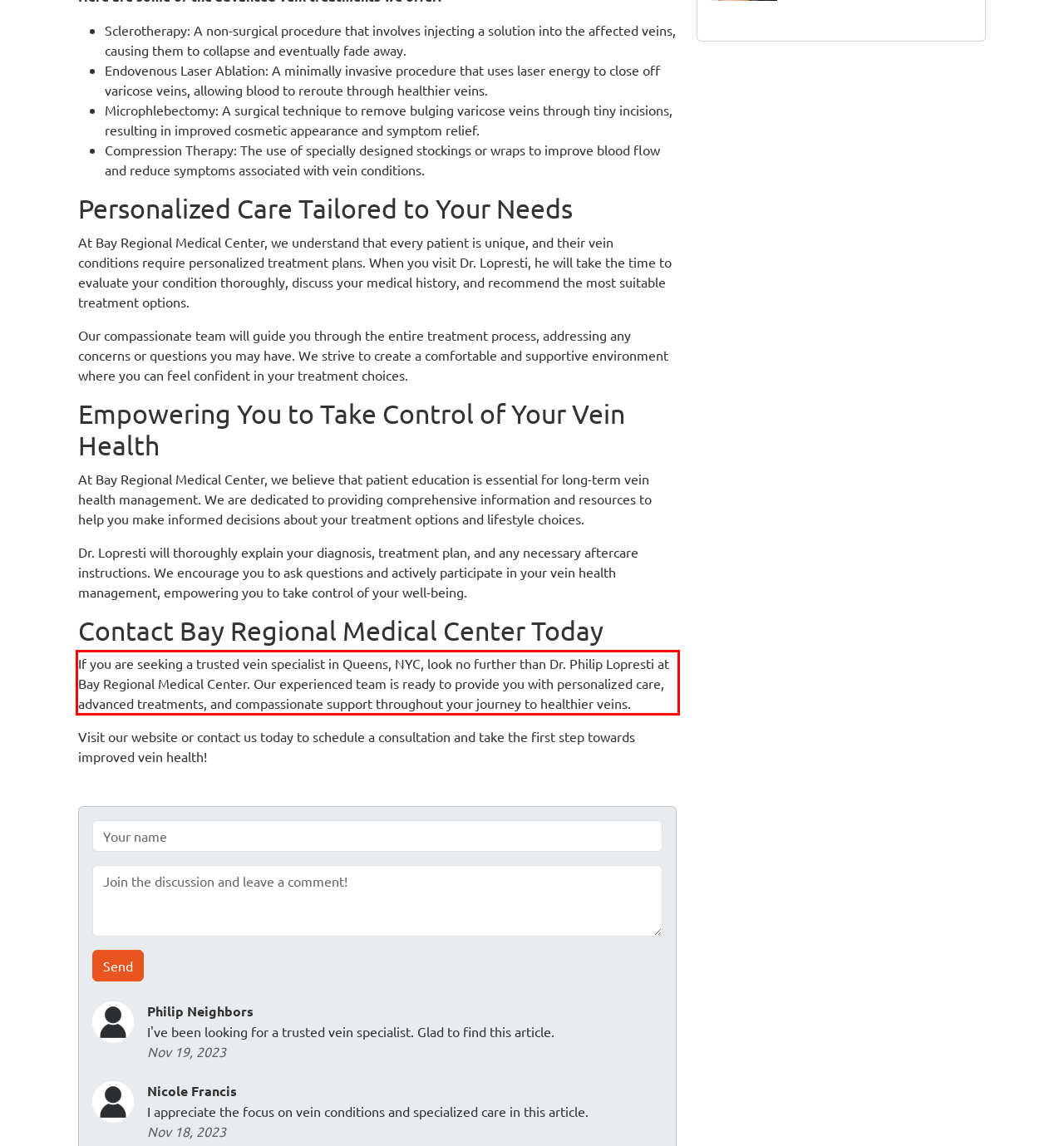Please look at the screenshot provided and find the red bounding box. Extract the text content contained within this bounding box.

If you are seeking a trusted vein specialist in Queens, NYC, look no further than Dr. Philip Lopresti at Bay Regional Medical Center. Our experienced team is ready to provide you with personalized care, advanced treatments, and compassionate support throughout your journey to healthier veins.